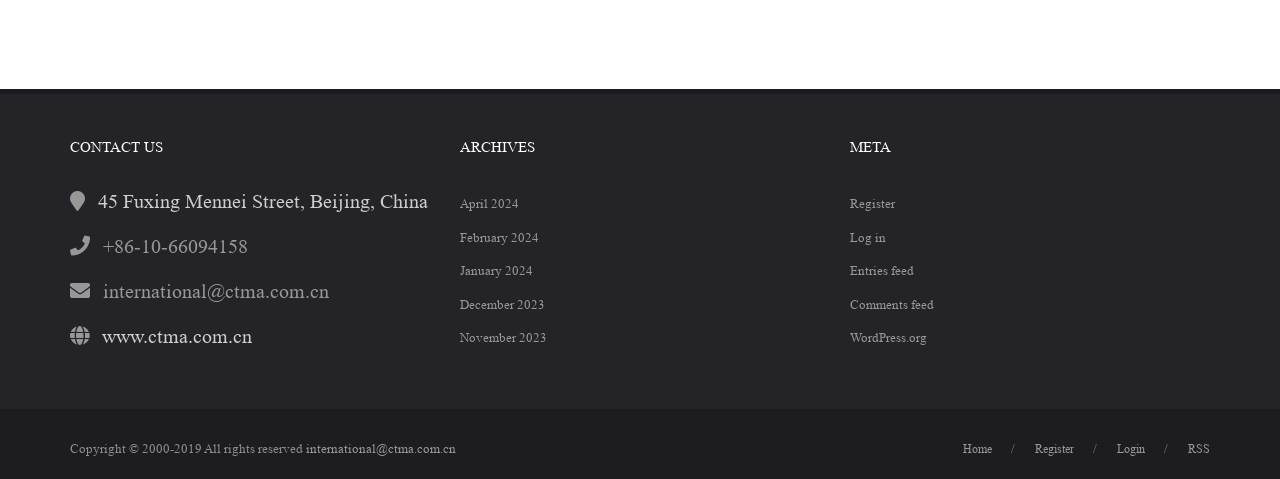Provide a one-word or one-phrase answer to the question:
What is the copyright year range of CTMA?

2000-2019